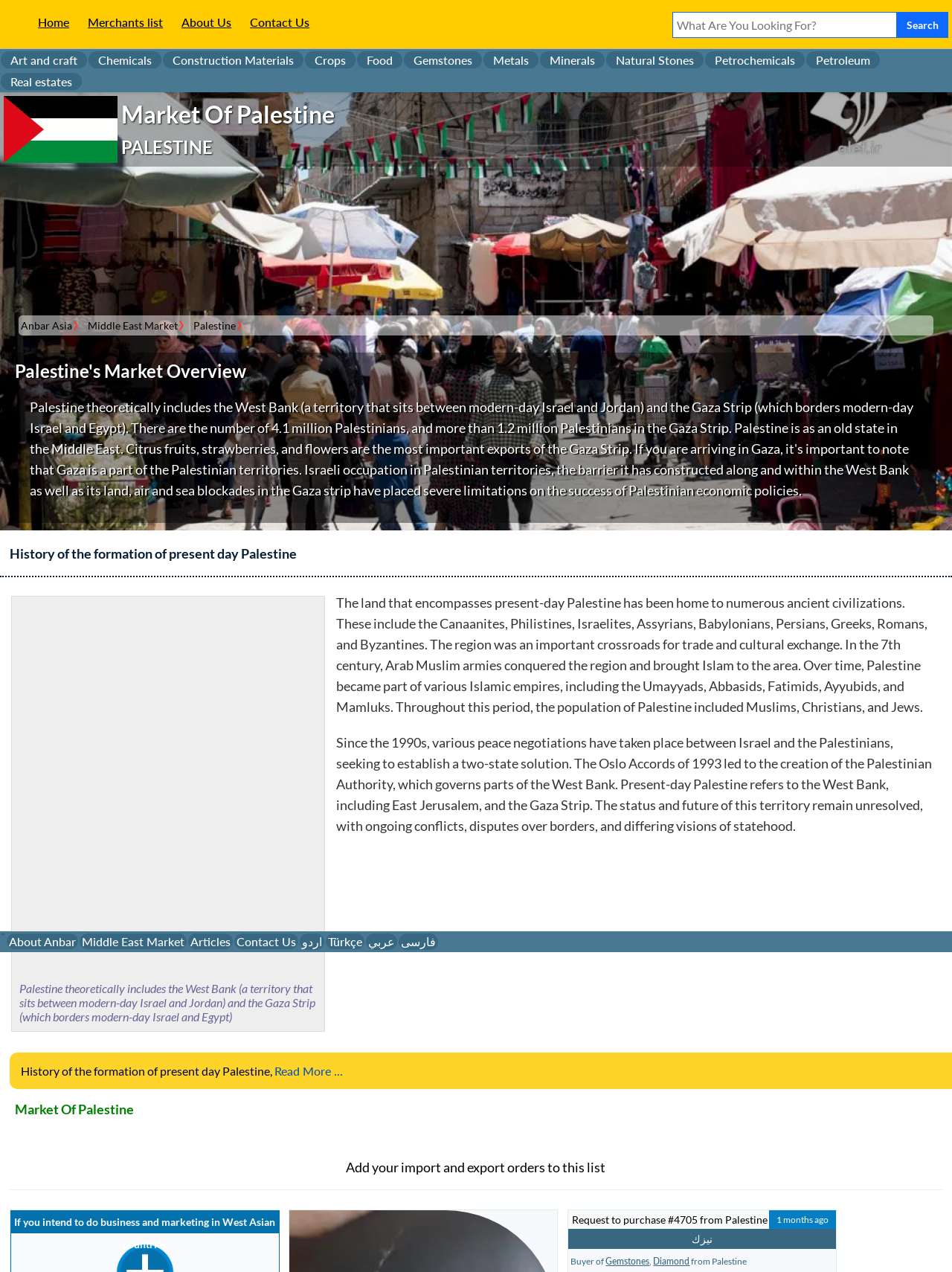What is the purpose of the search box?
Using the picture, provide a one-word or short phrase answer.

To search for something